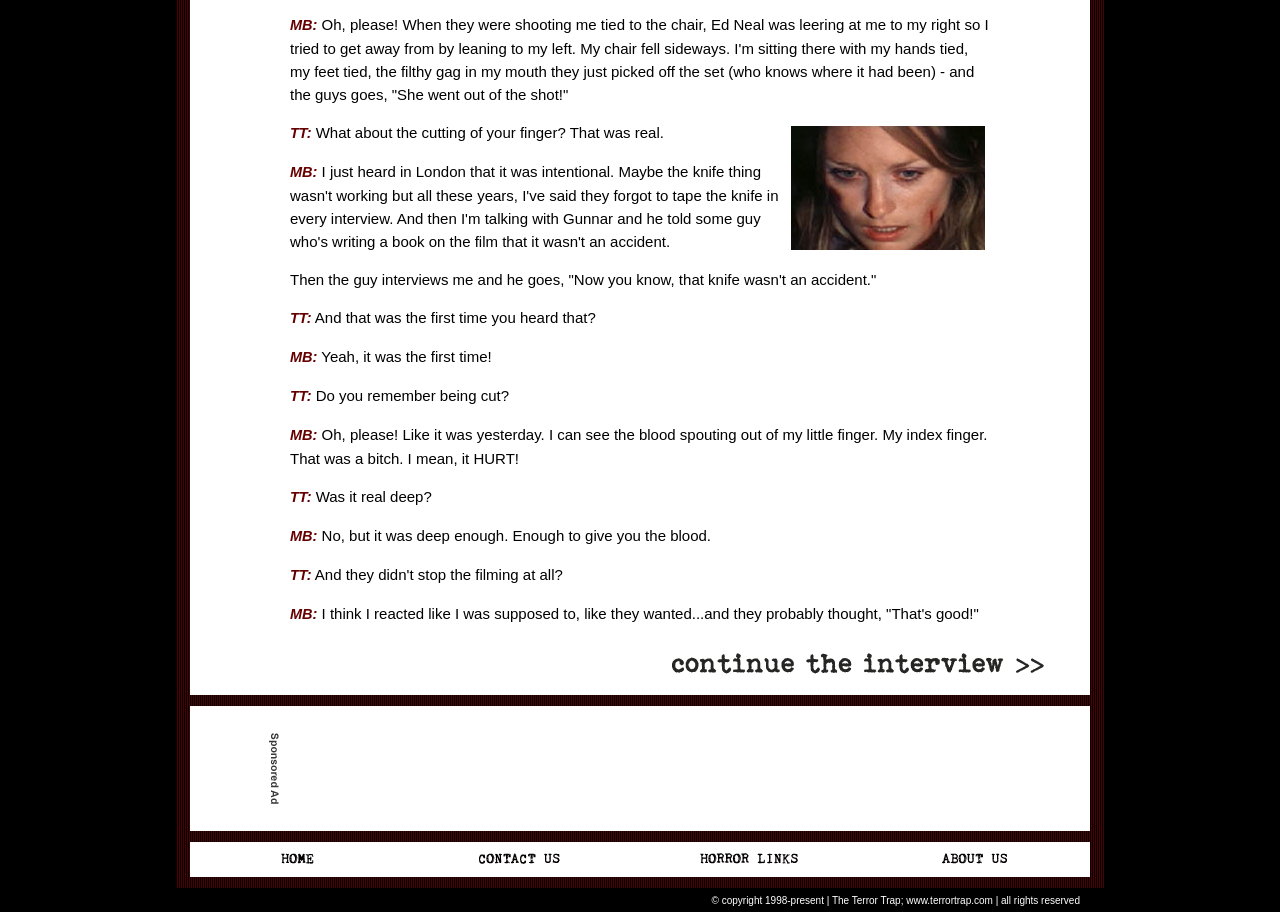Answer the question in one word or a short phrase:
How many images are present on the webpage?

4